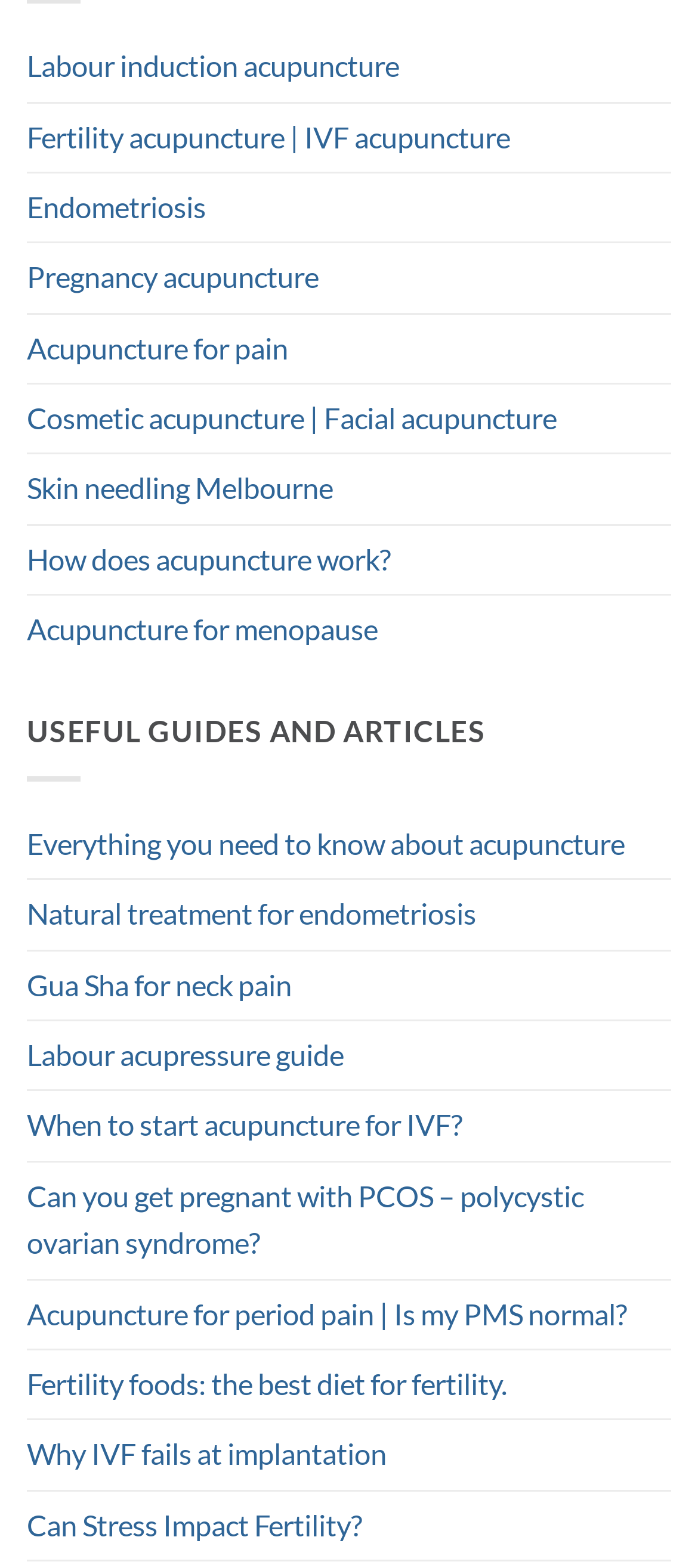What is the last topic mentioned on the webpage?
Can you give a detailed and elaborate answer to the question?

The last link on the webpage is 'Can Stress Impact Fertility?', which suggests that it is the last topic mentioned on the webpage.